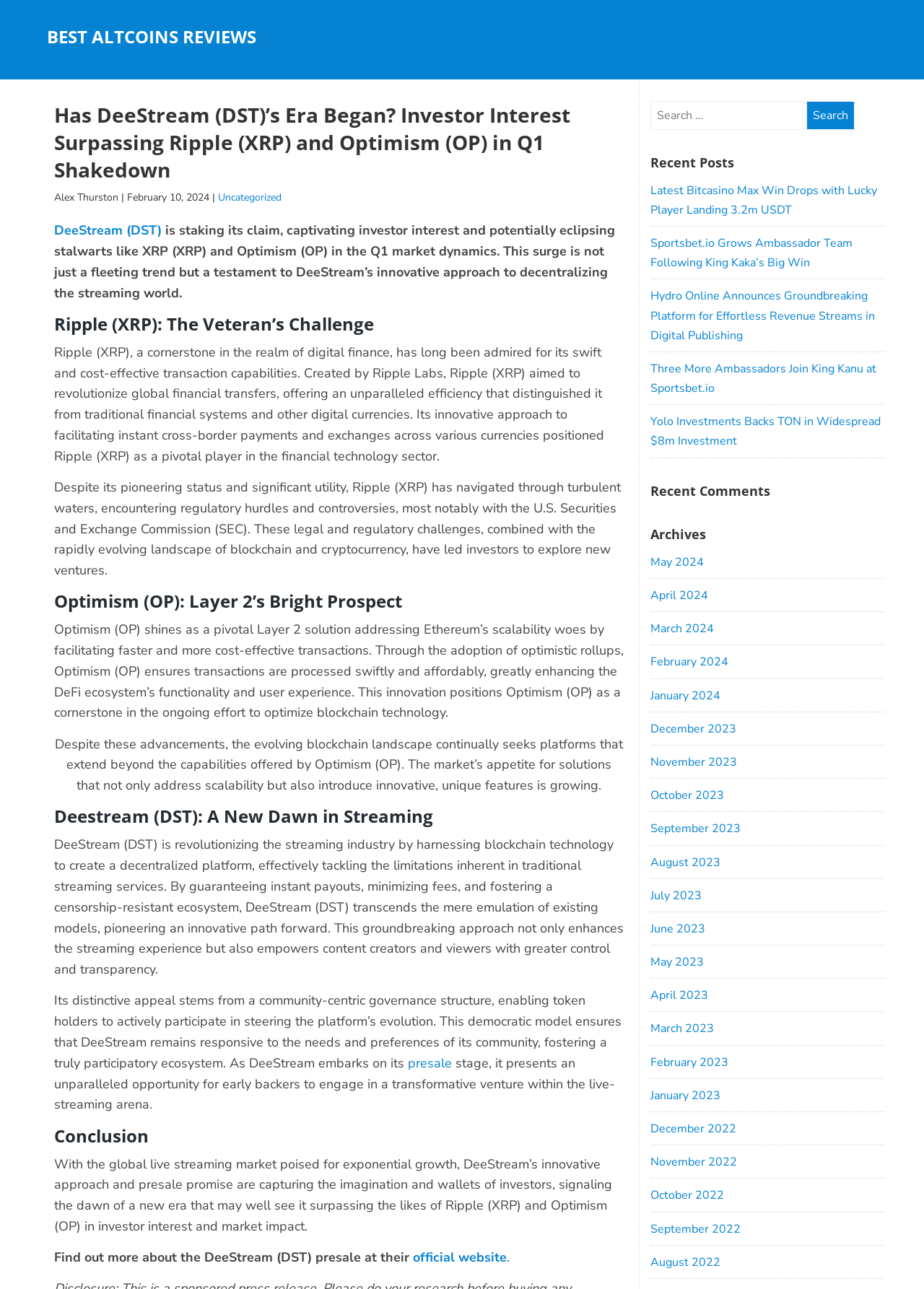What is the benefit of DeeStream (DST)’s community-centric governance structure?
From the image, provide a succinct answer in one word or a short phrase.

Enables token holders to participate in steering the platform’s evolution